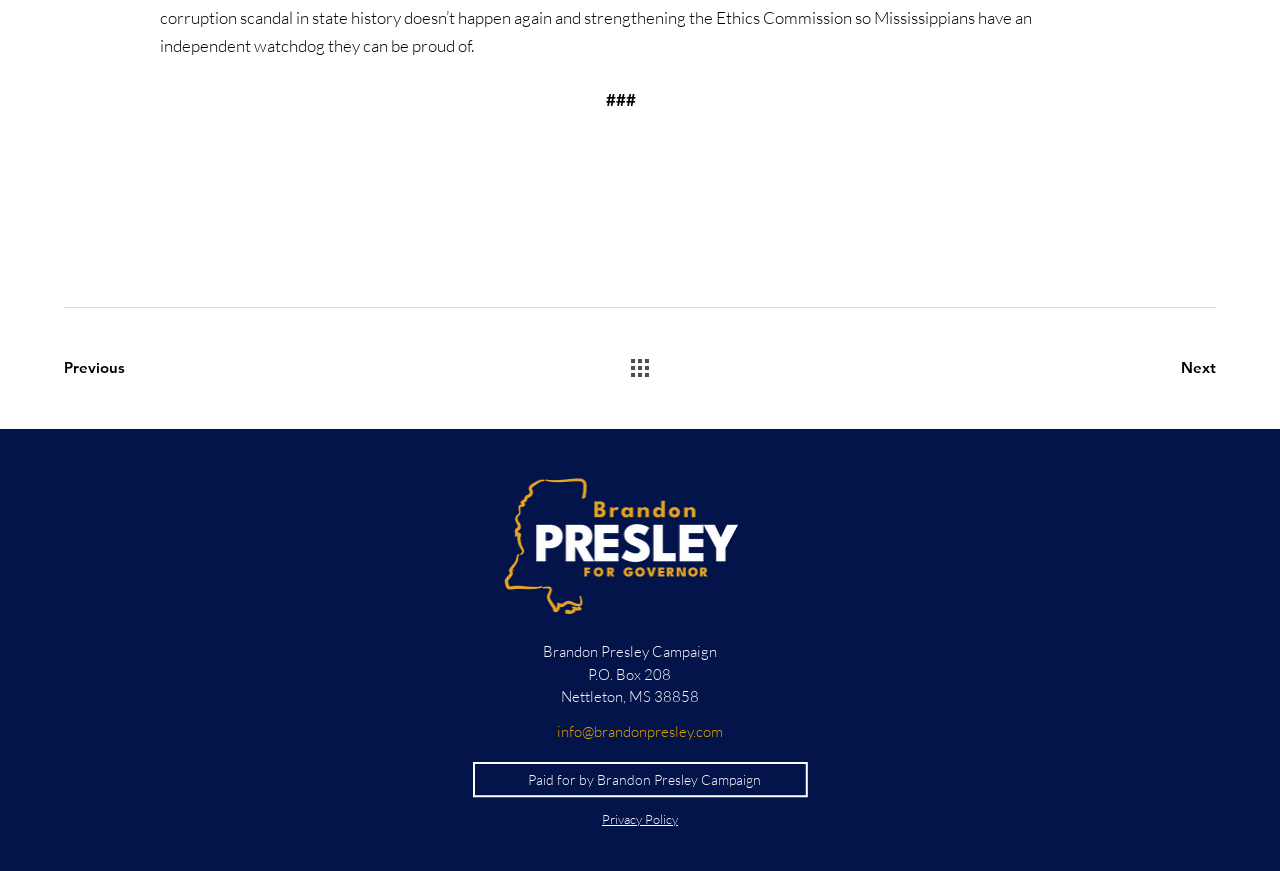What is the text below the address?
Answer the question using a single word or phrase, according to the image.

Paid for by